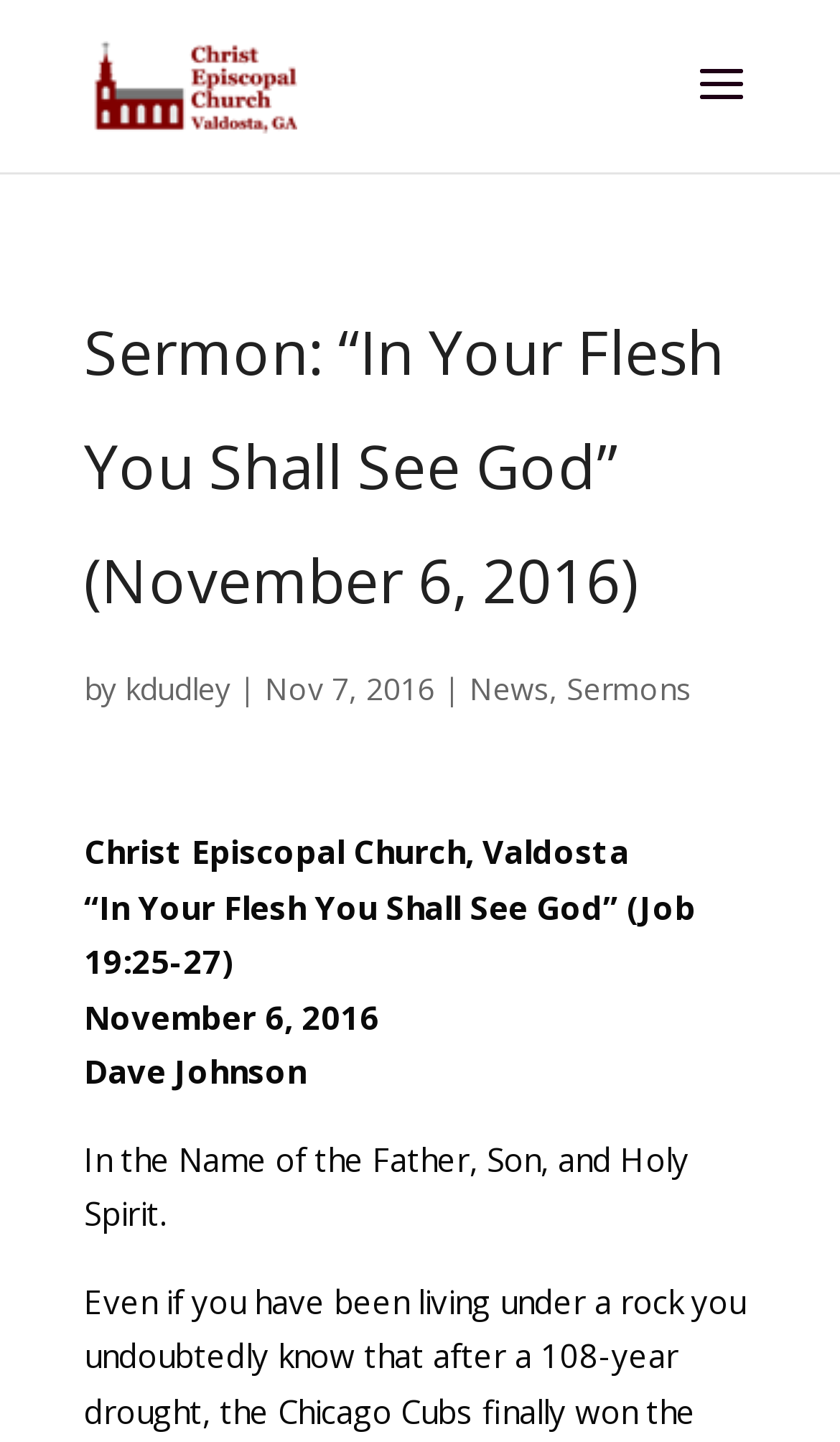What is the name of the church?
Look at the screenshot and respond with a single word or phrase.

Christ Episcopal Church, Valdosta GA